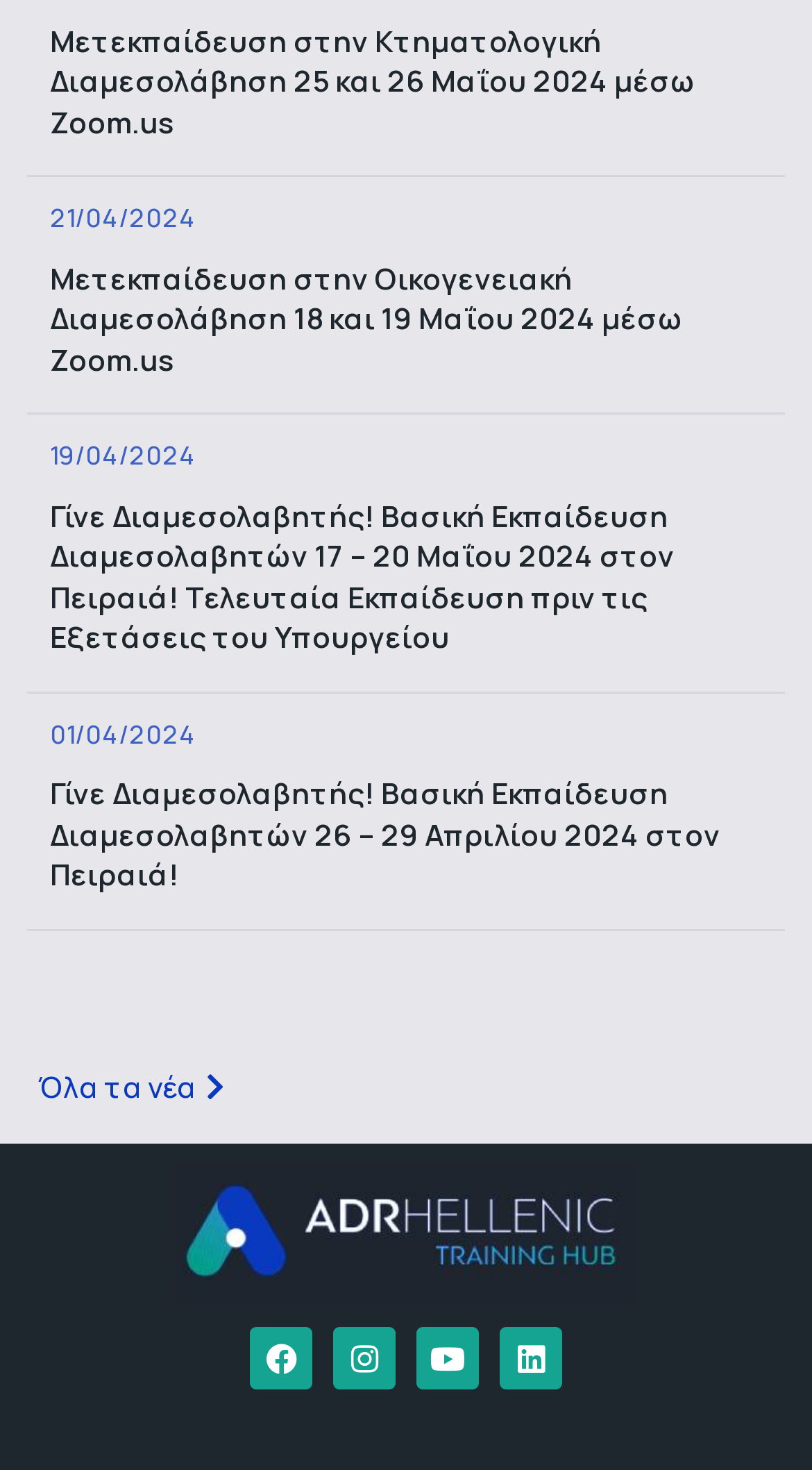How many social media links are there?
Refer to the image and respond with a one-word or short-phrase answer.

4